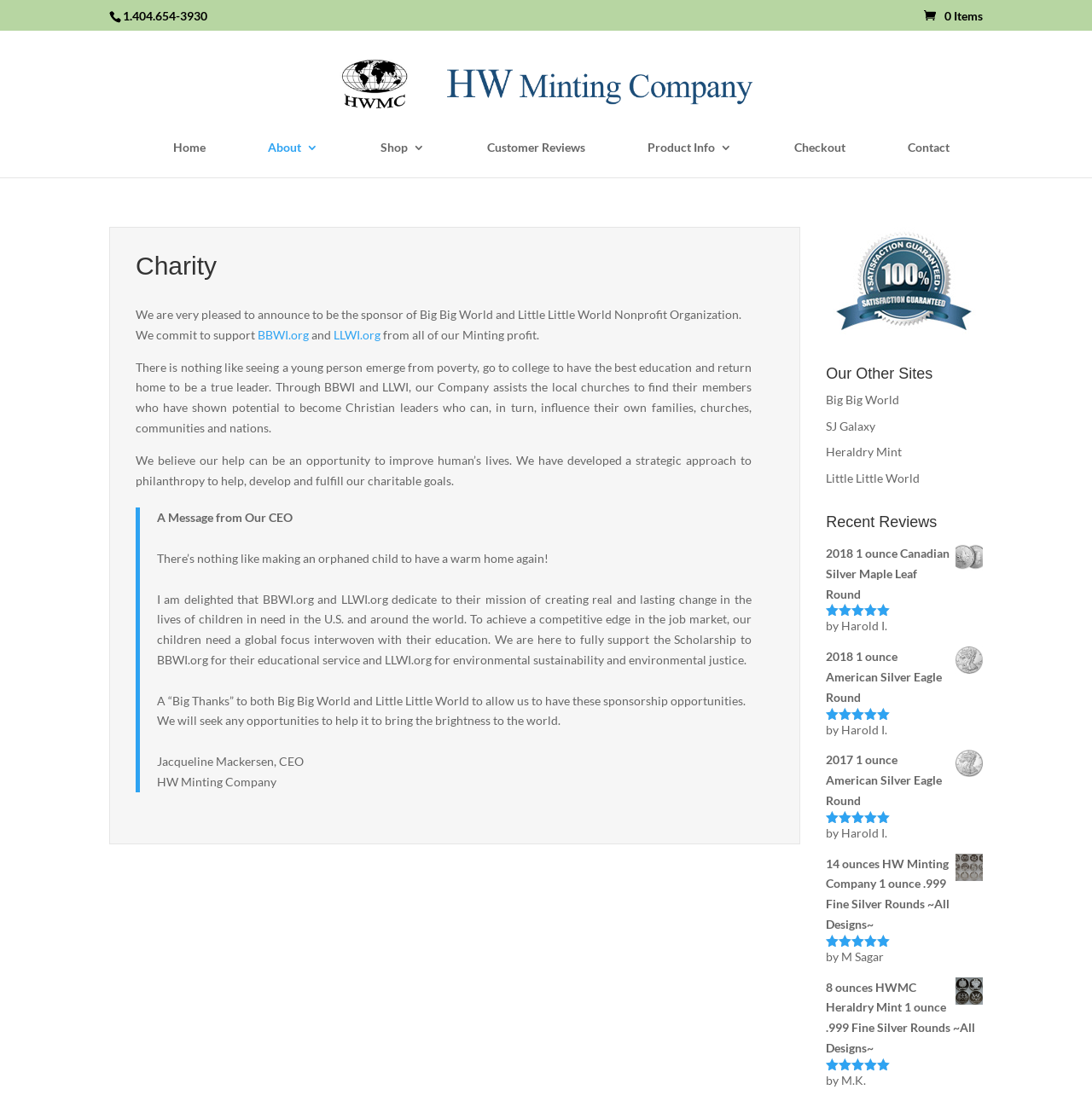Extract the bounding box coordinates of the UI element described by: "Community". The coordinates should include four float numbers ranging from 0 to 1, e.g., [left, top, right, bottom].

None